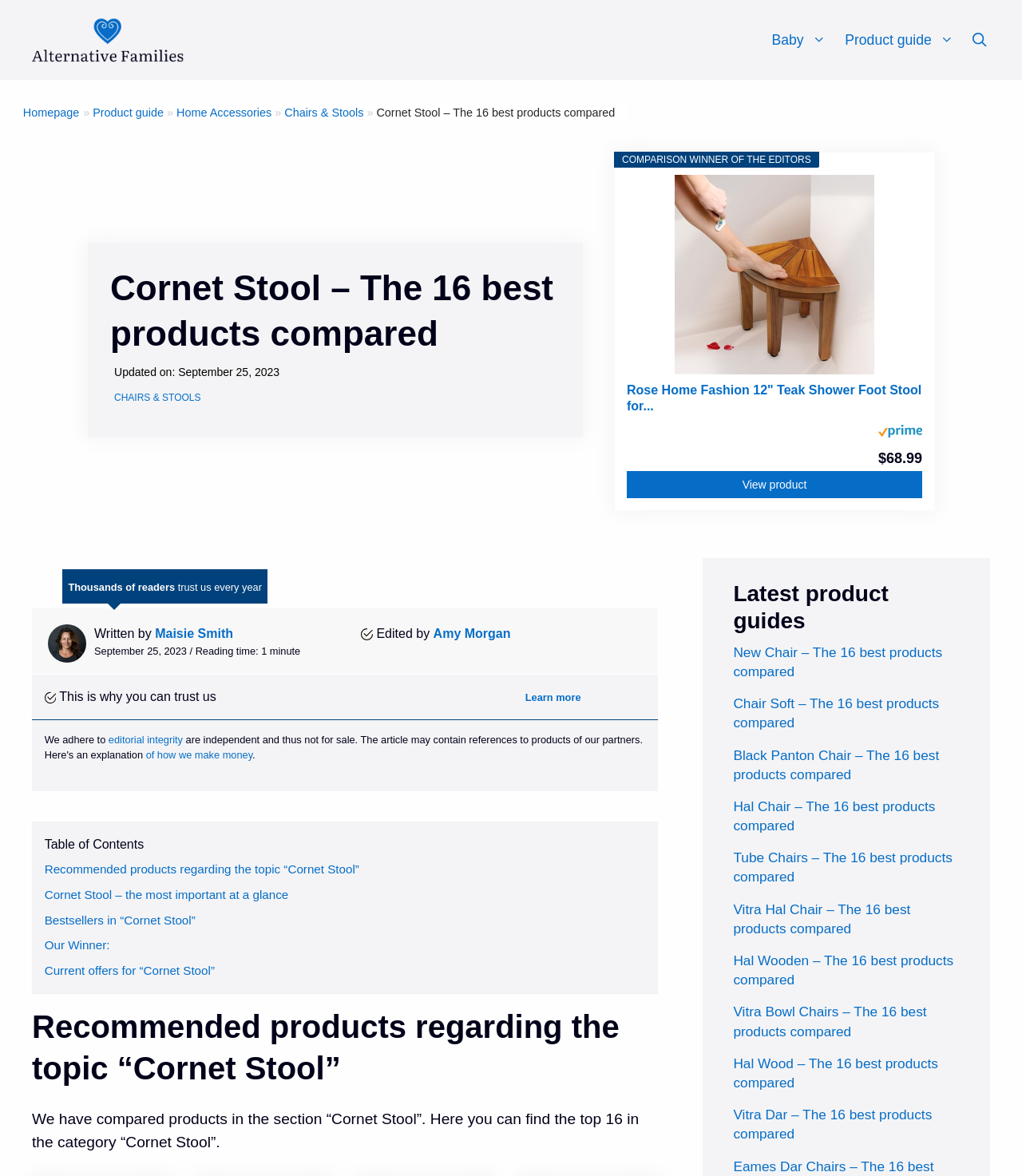Find the primary header on the webpage and provide its text.

Cornet Stool – The 16 best products compared